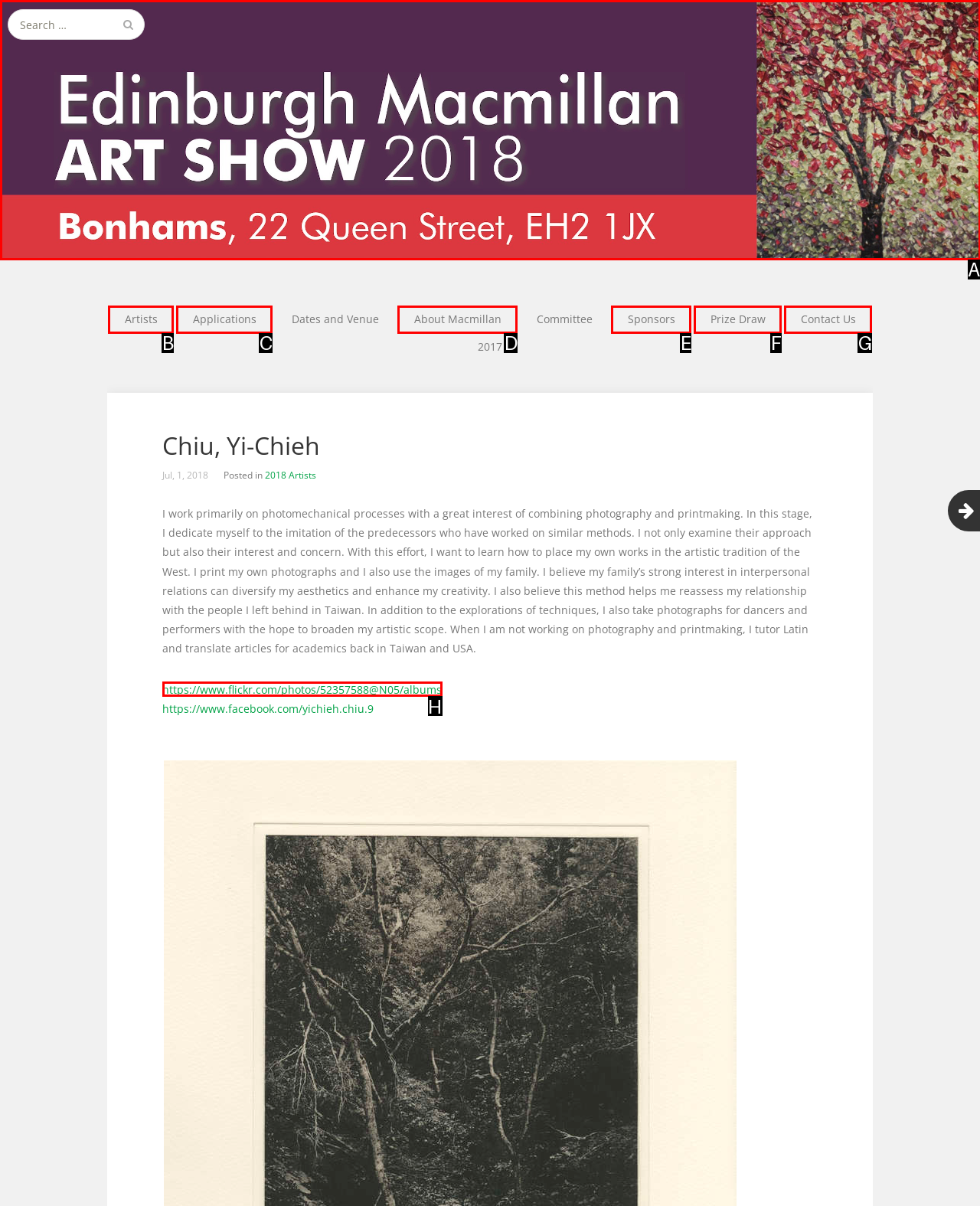Select the HTML element that corresponds to the description: Prize Draw. Reply with the letter of the correct option.

F